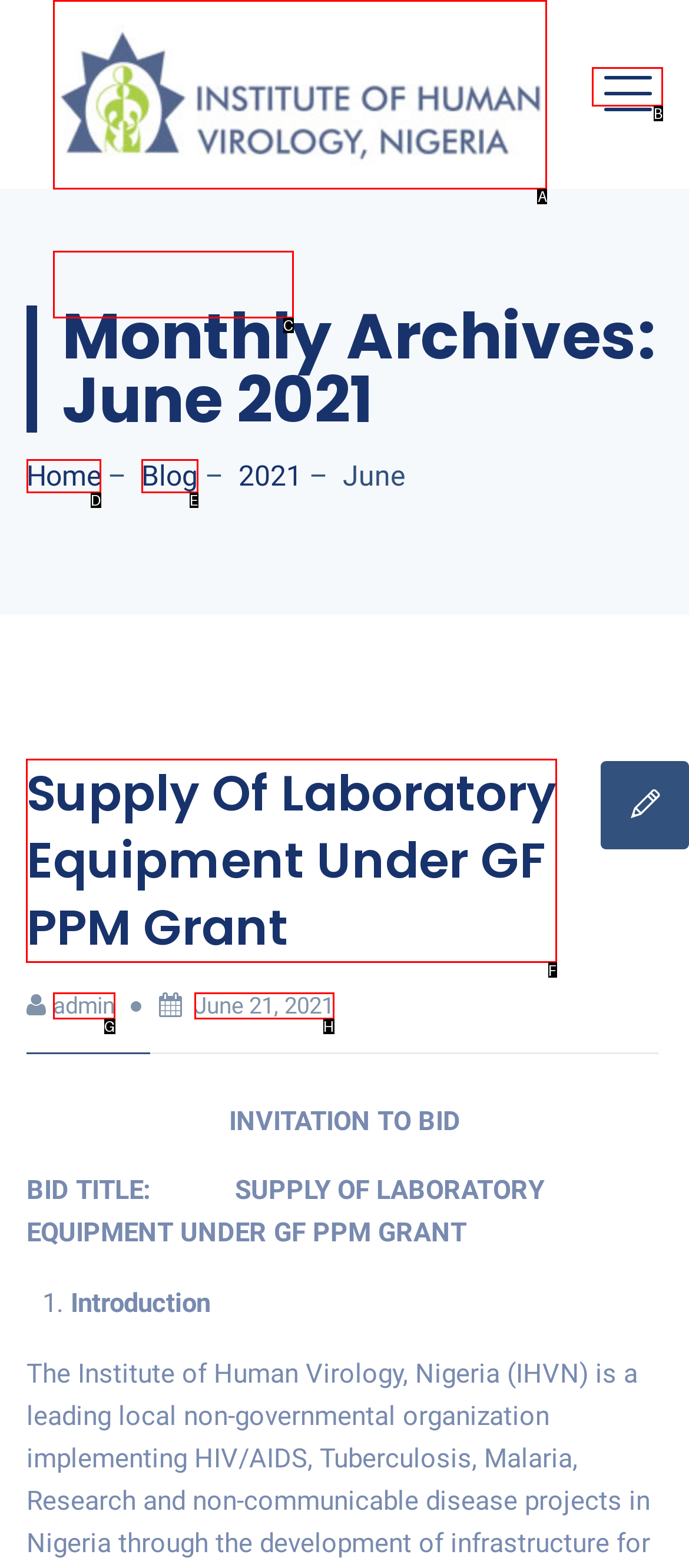Which option should be clicked to execute the following task: View 'Supply Of Laboratory Equipment Under GF PPM Grant' article? Respond with the letter of the selected option.

F